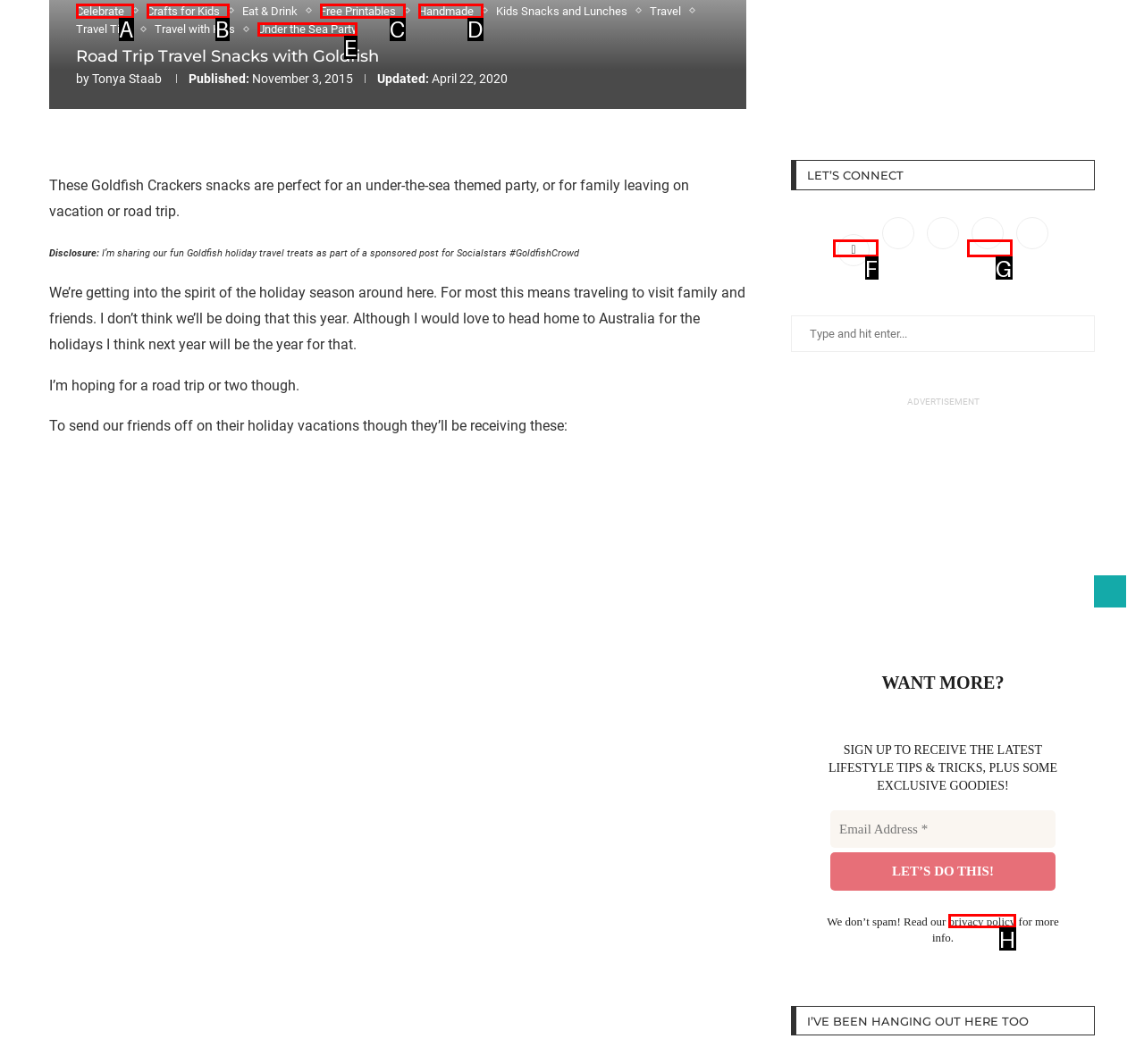From the choices given, find the HTML element that matches this description: Free Printables. Answer with the letter of the selected option directly.

C